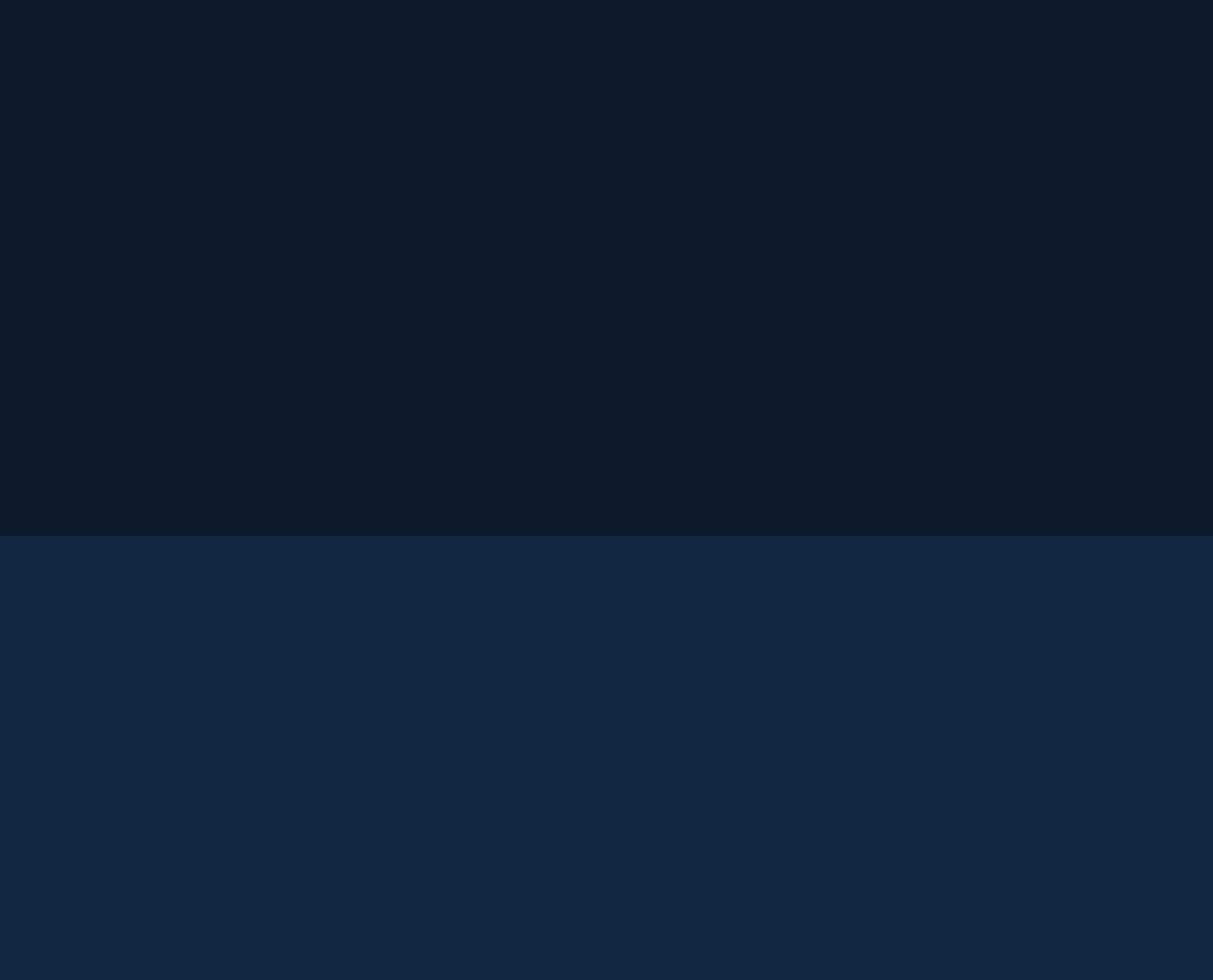Answer the question using only a single word or phrase: 
What is the company name?

Craig Swapp & Associates